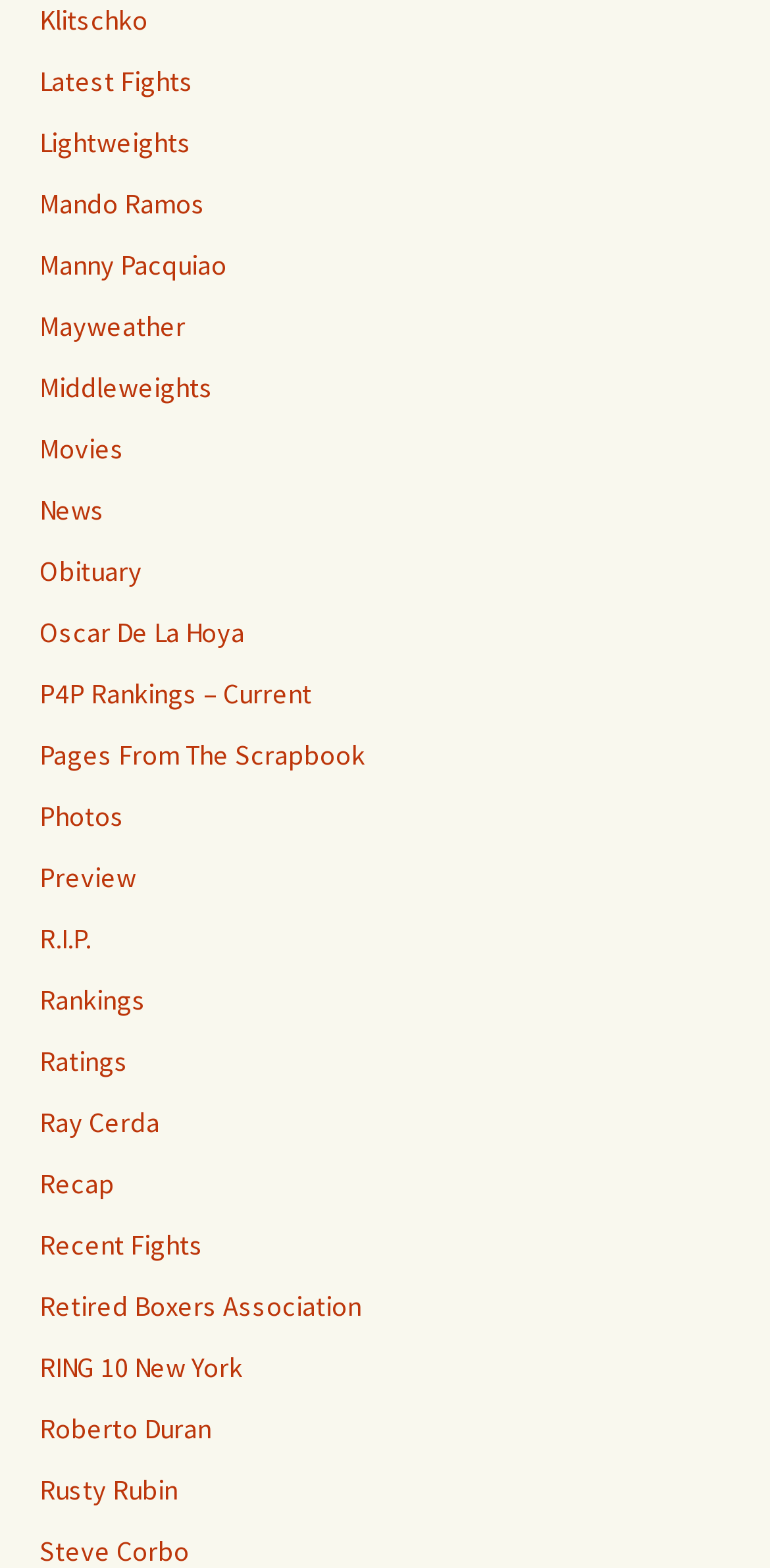Show the bounding box coordinates for the HTML element described as: "Ray Cerda".

[0.051, 0.704, 0.208, 0.726]